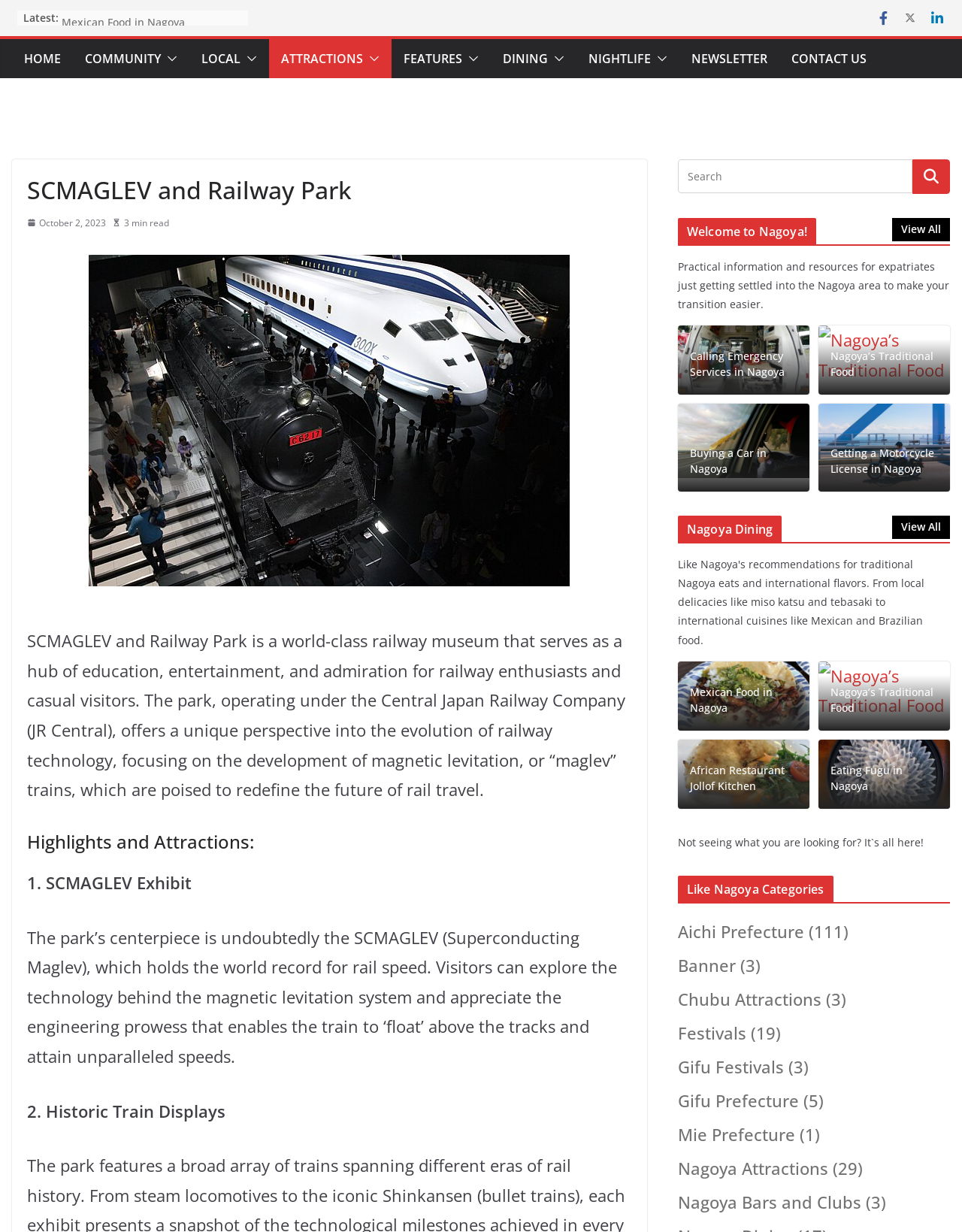Provide the bounding box coordinates of the section that needs to be clicked to accomplish the following instruction: "Click CONTACT US."

None